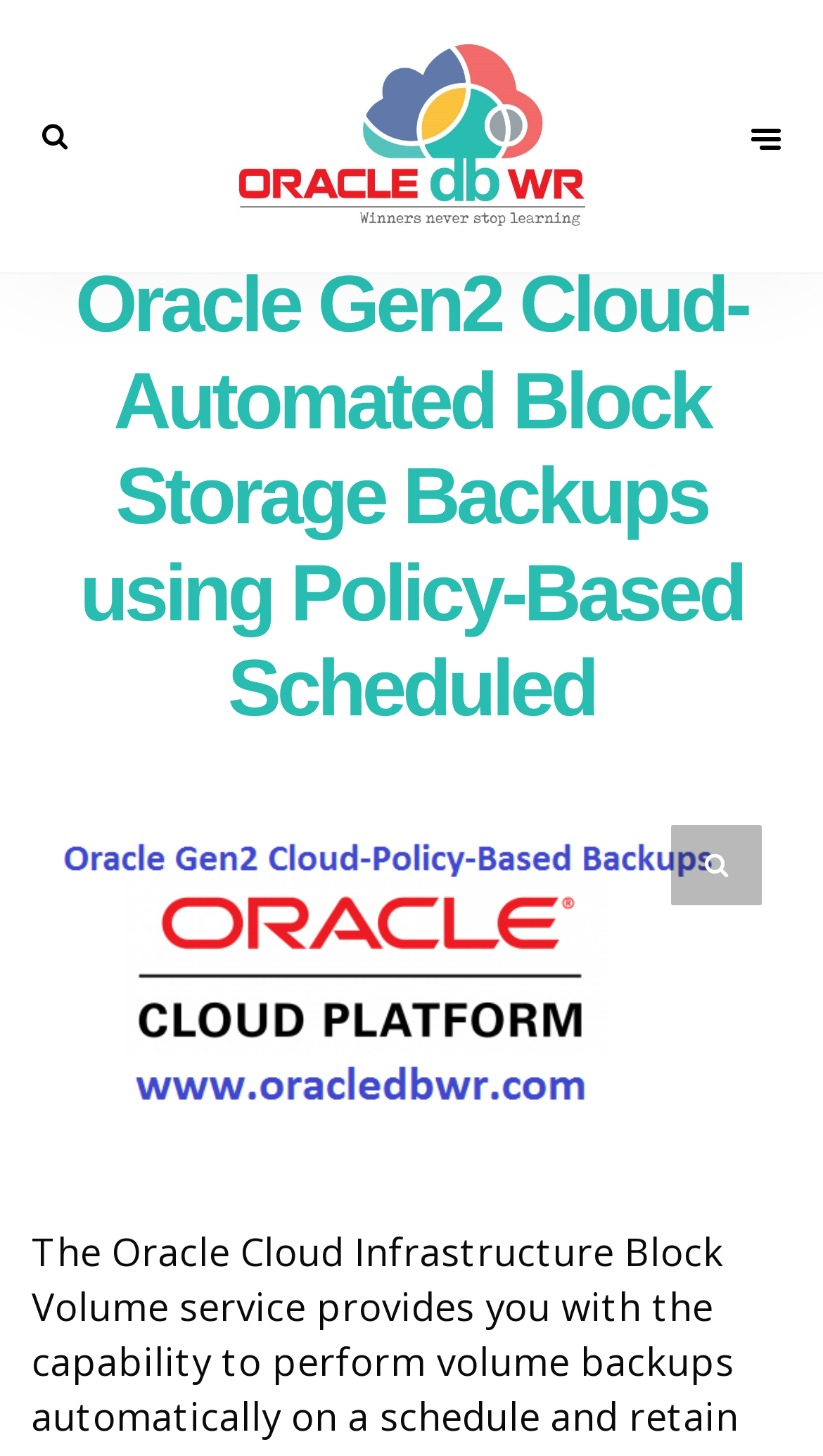Please find the bounding box for the UI element described by: "alt="Oracledbwr"".

[0.218, 0.029, 0.782, 0.158]